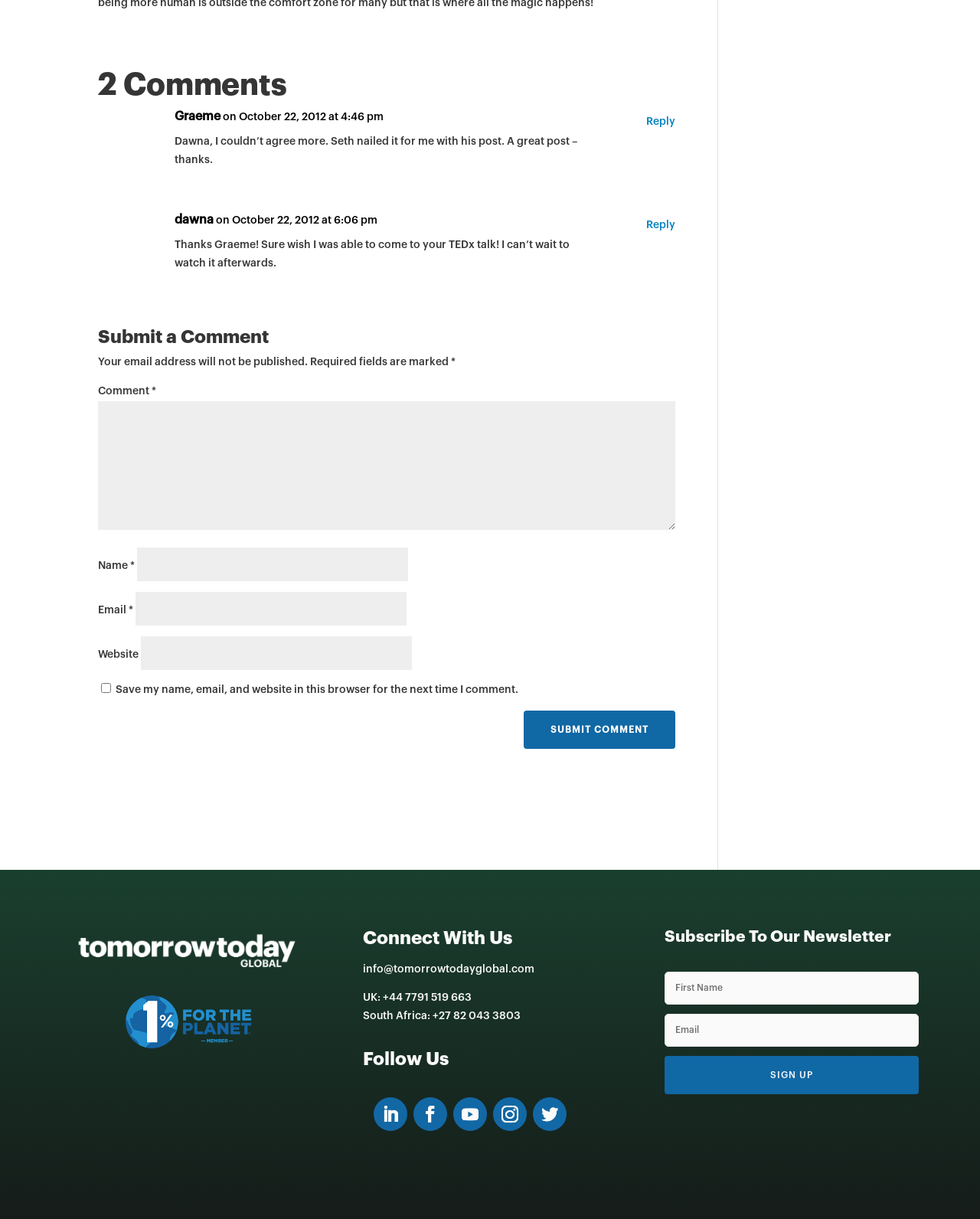Identify the bounding box coordinates for the element that needs to be clicked to fulfill this instruction: "Submit a comment". Provide the coordinates in the format of four float numbers between 0 and 1: [left, top, right, bottom].

[0.534, 0.583, 0.689, 0.614]